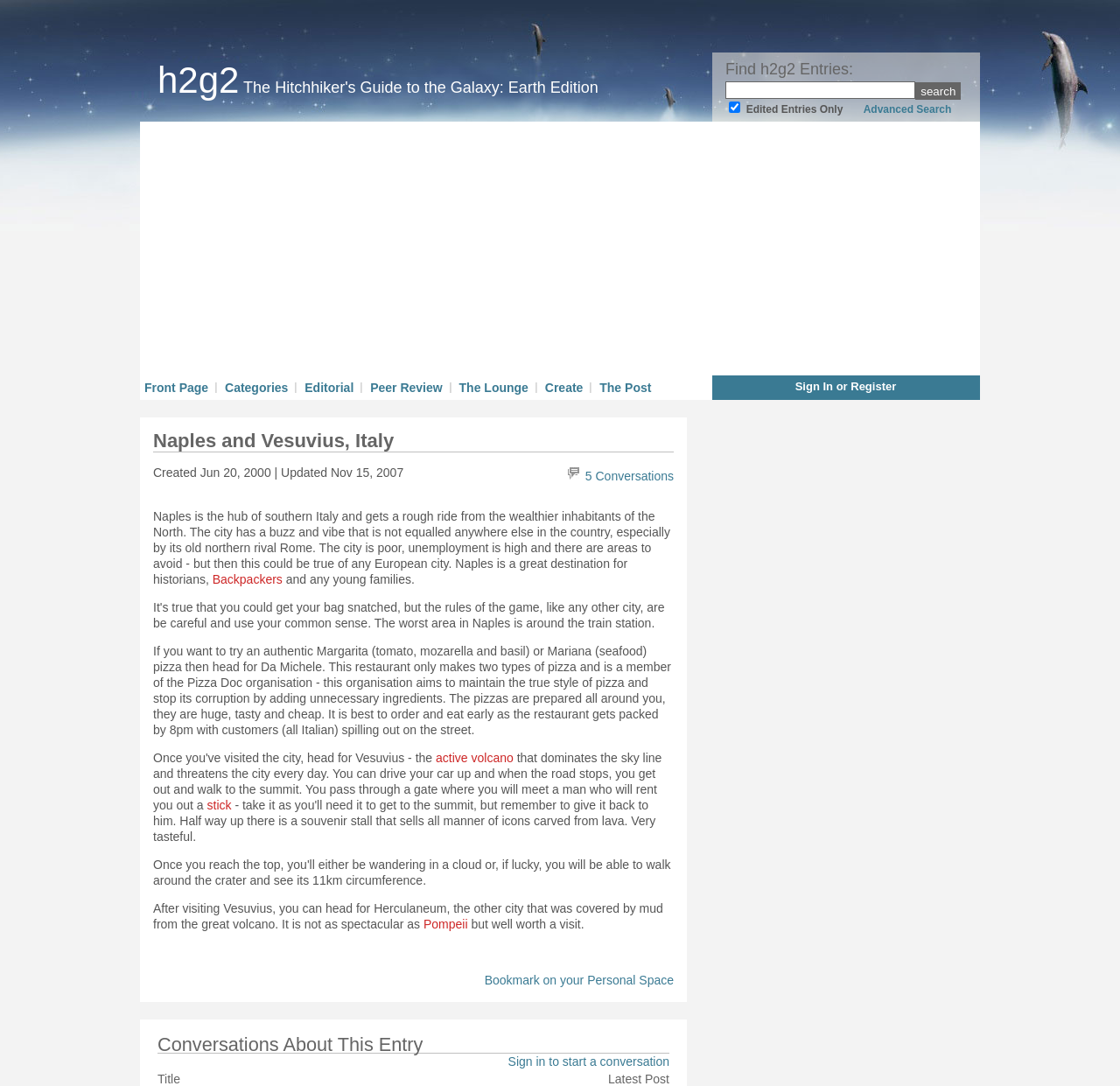Identify the main heading from the webpage and provide its text content.

h2g2 The Hitchhiker's Guide to the Galaxy: Earth Edition